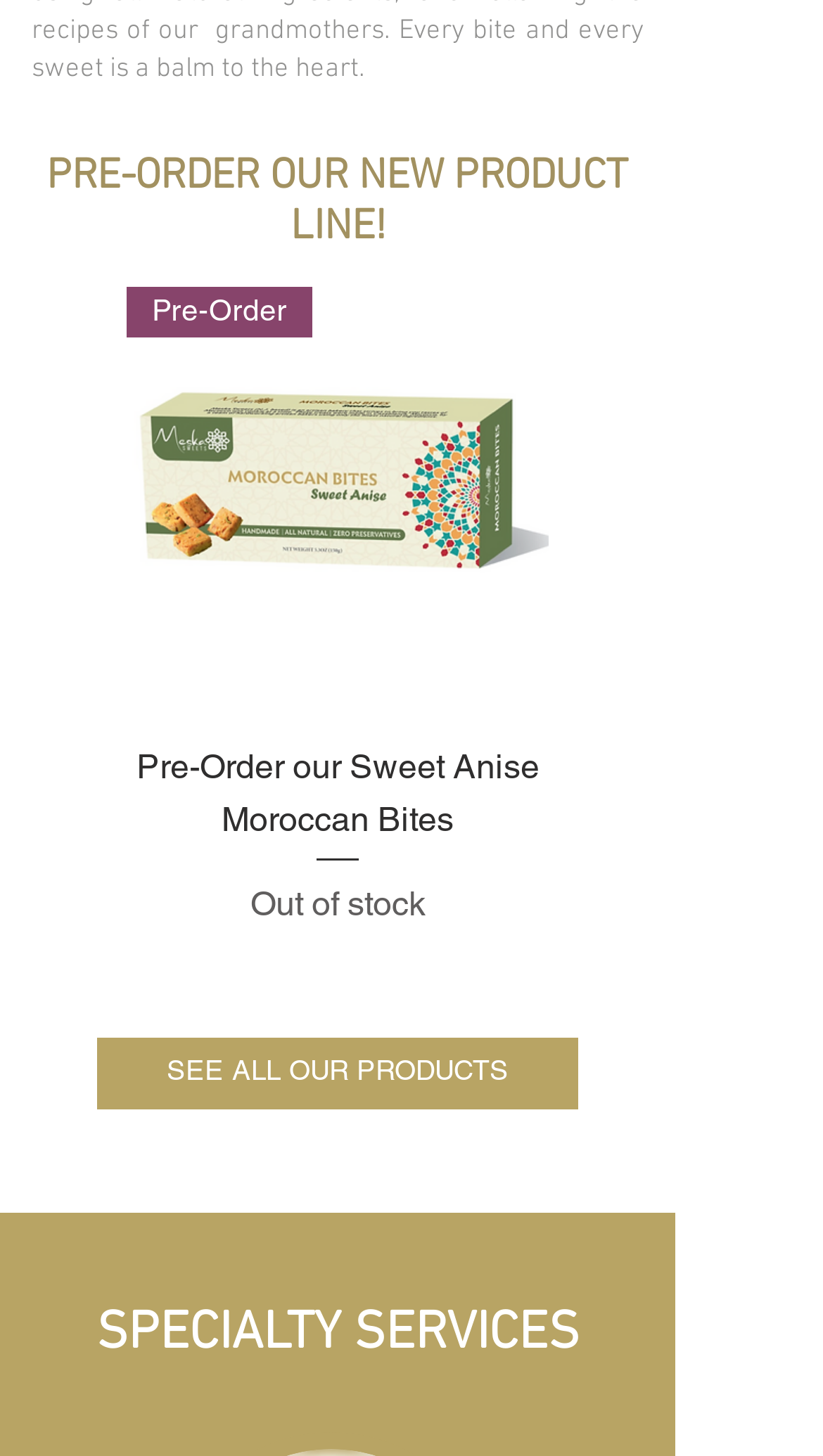Refer to the image and provide an in-depth answer to the question: 
What is the main product being promoted?

The main product being promoted is the new product line, as indicated by the heading 'PRE-ORDER OUR NEW PRODUCT LINE!' at the top of the page.